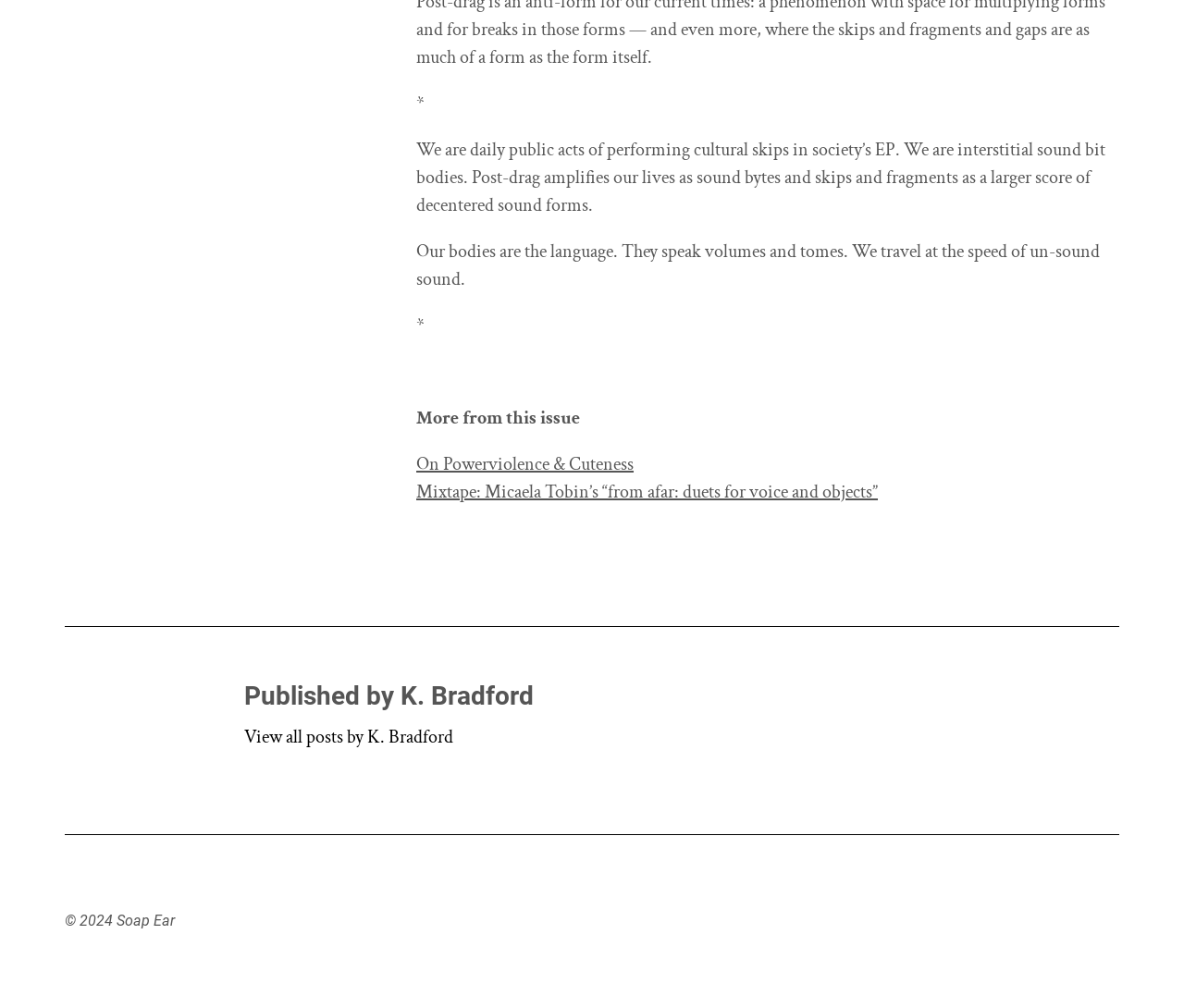Use the information in the screenshot to answer the question comprehensively: What is the tone of the website?

The use of unconventional language and poetic phrases, such as 'daily public acts of performing cultural skips in society’s EP' and 'our bodies are the language. They speak volumes and tomes', suggests that the website has an experimental and artistic tone, rather than a straightforward or informative one.